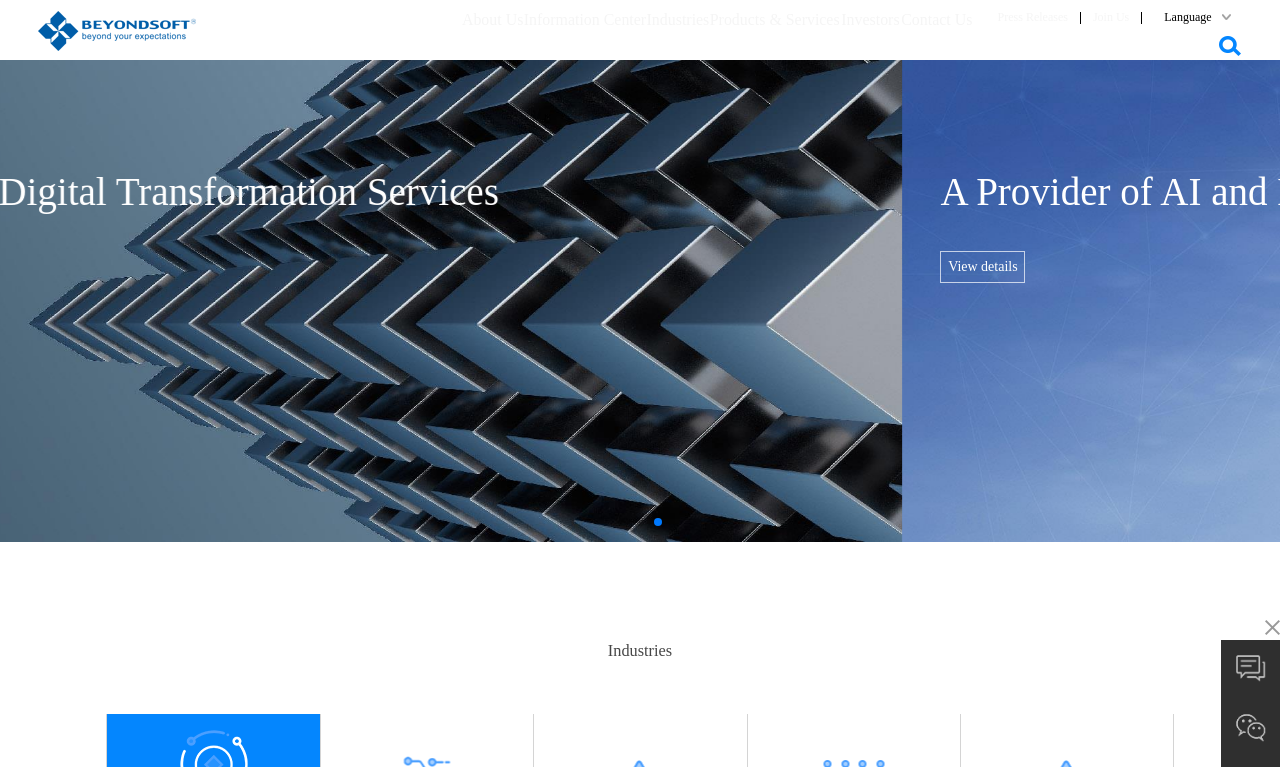Can you specify the bounding box coordinates of the area that needs to be clicked to fulfill the following instruction: "Contact the company"?

[0.688, 0.0, 0.76, 0.078]